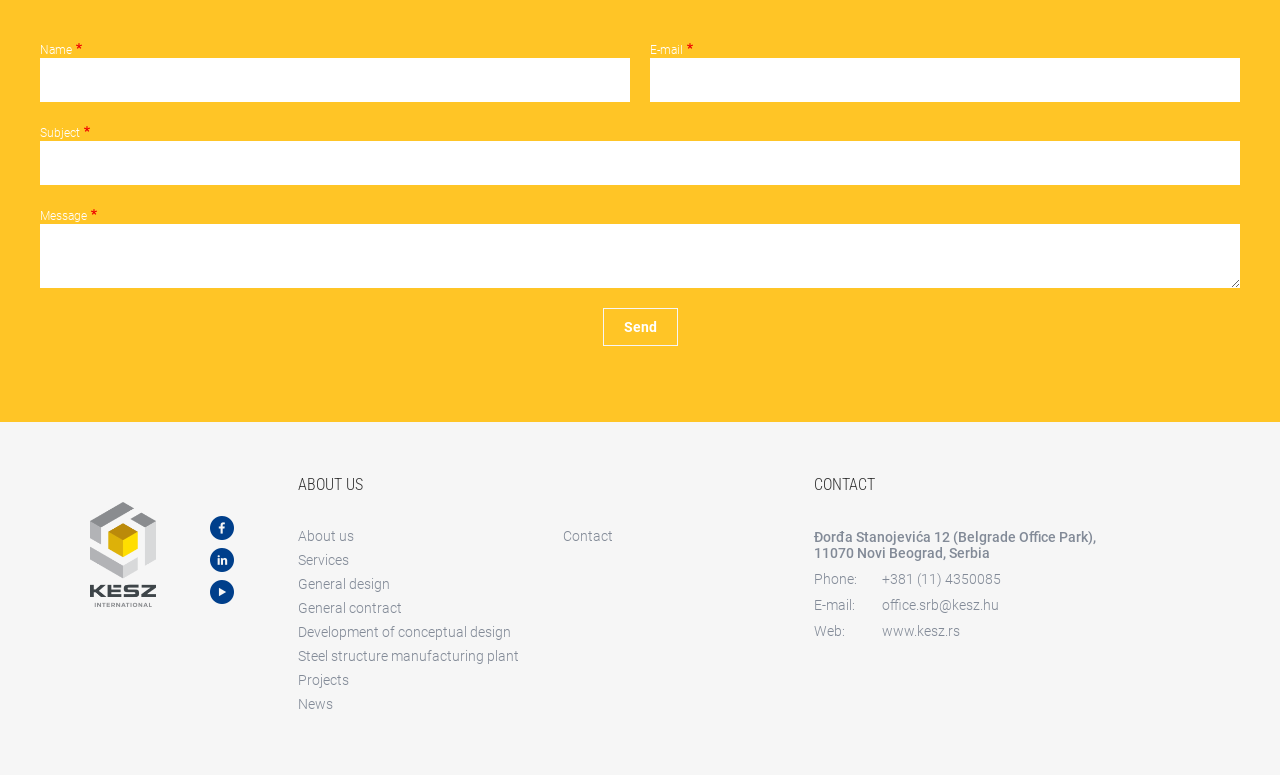Predict the bounding box coordinates for the UI element described as: "Steel structure manufacturing plant". The coordinates should be four float numbers between 0 and 1, presented as [left, top, right, bottom].

[0.233, 0.837, 0.429, 0.855]